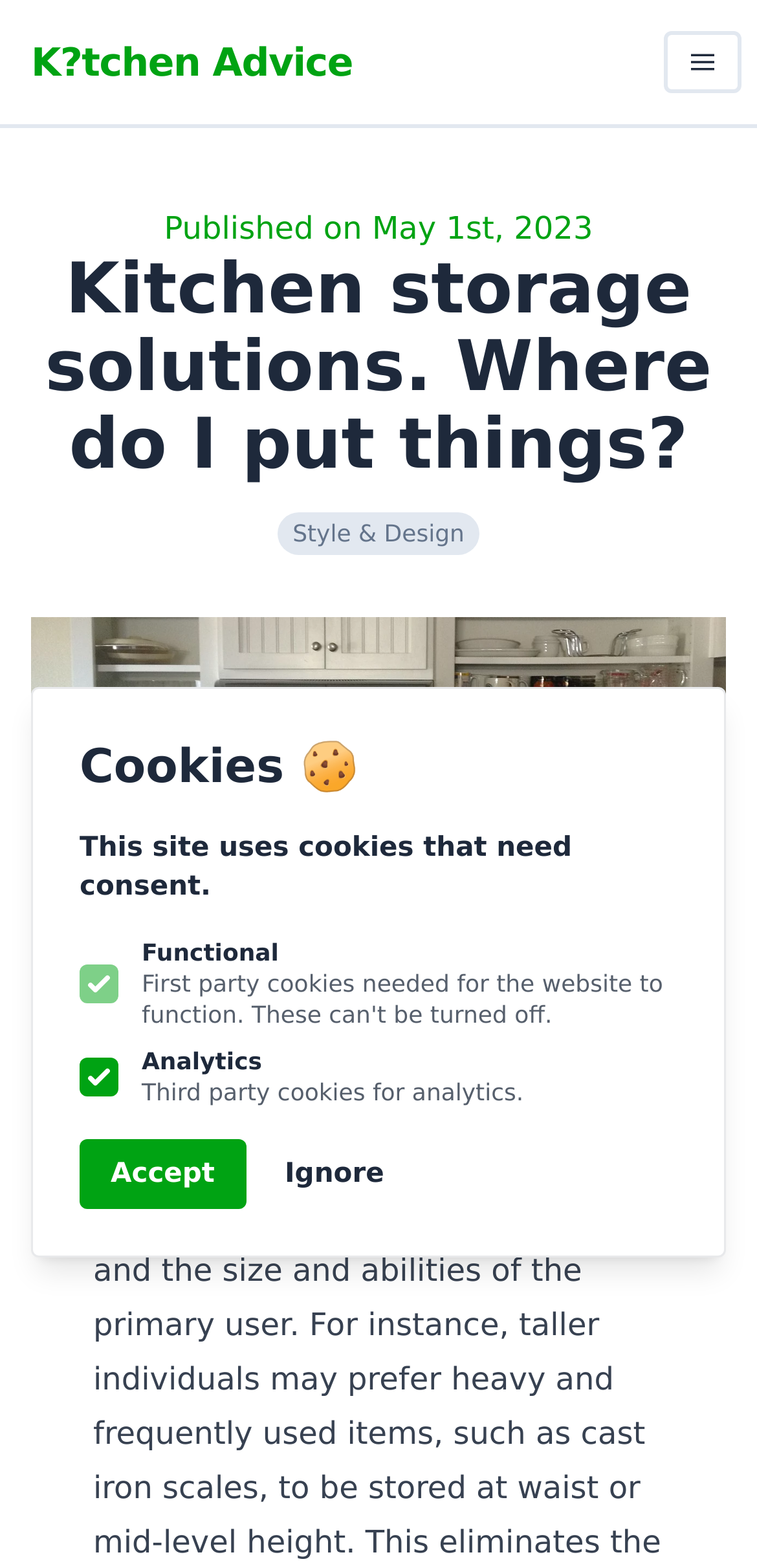Ascertain the bounding box coordinates for the UI element detailed here: "Accept". The coordinates should be provided as [left, top, right, bottom] with each value being a float between 0 and 1.

[0.105, 0.726, 0.325, 0.771]